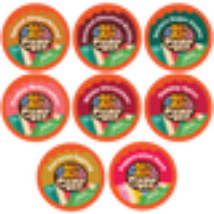Give a one-word or short phrase answer to this question: 
What is the price range of the product?

$23.99 to $34.99